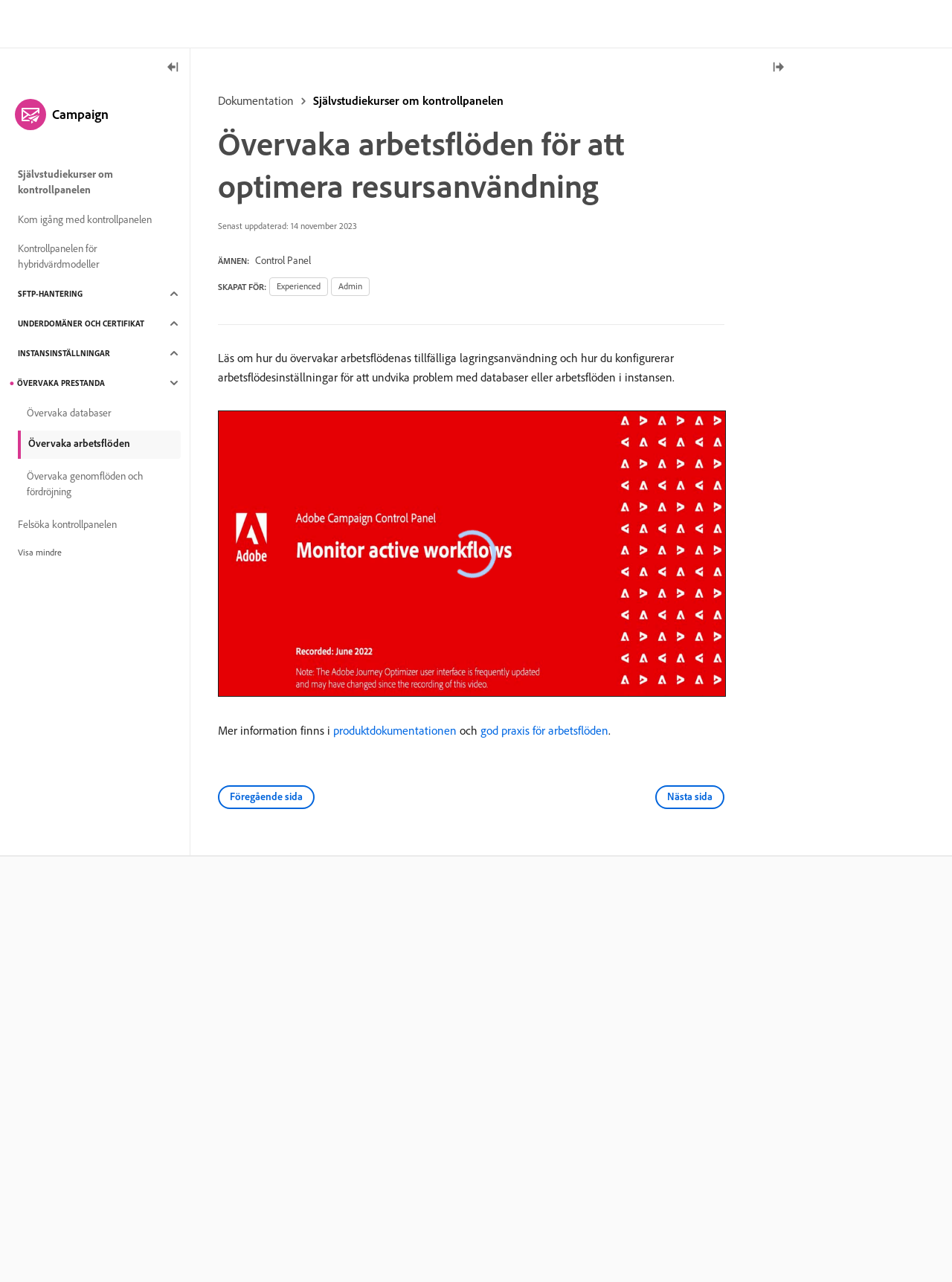Identify the bounding box coordinates of the section to be clicked to complete the task described by the following instruction: "Click the 'Dokumentation' link". The coordinates should be four float numbers between 0 and 1, formatted as [left, top, right, bottom].

[0.229, 0.069, 0.309, 0.088]